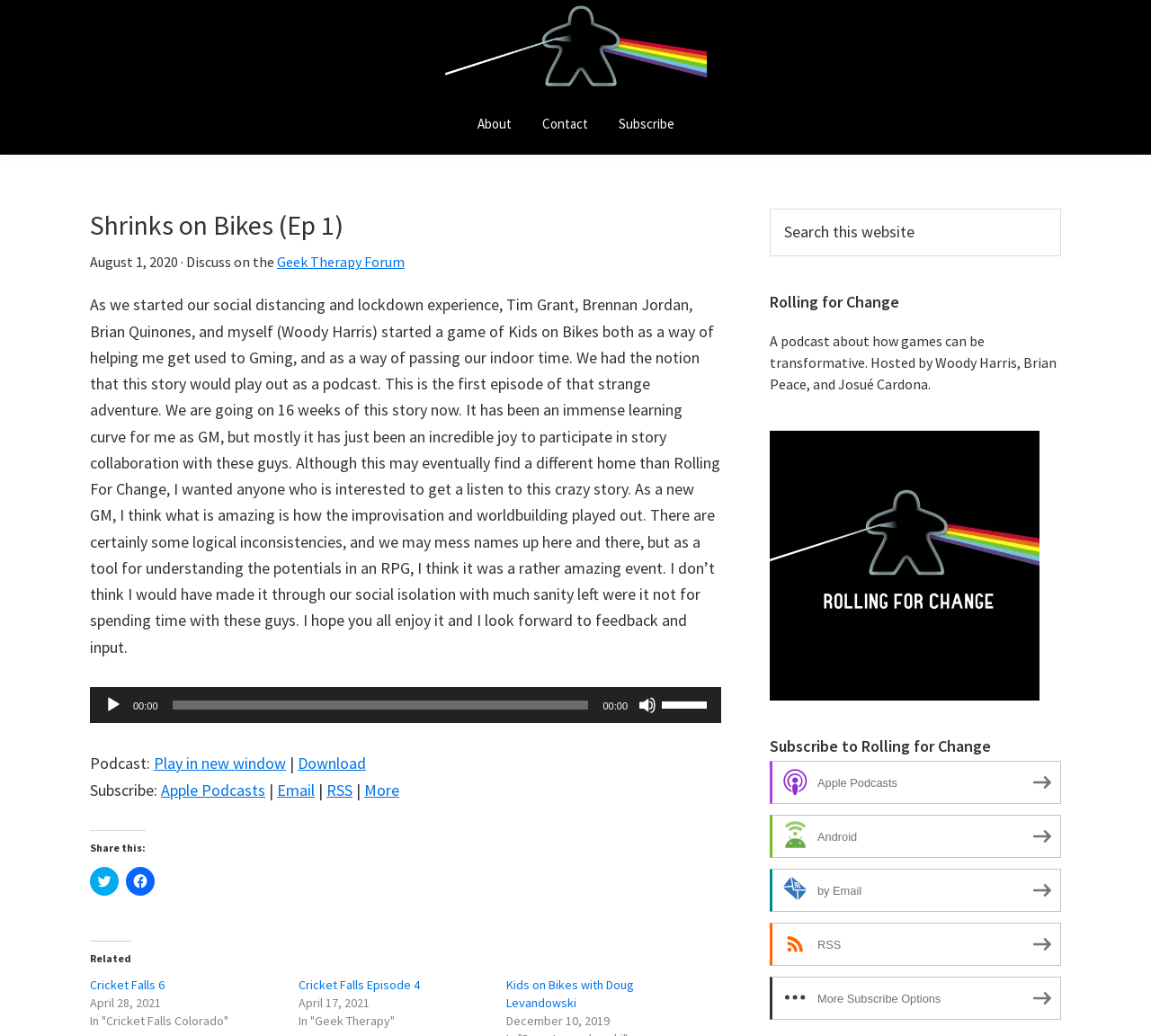Identify and provide the title of the webpage.

Shrinks on Bikes (Ep 1)